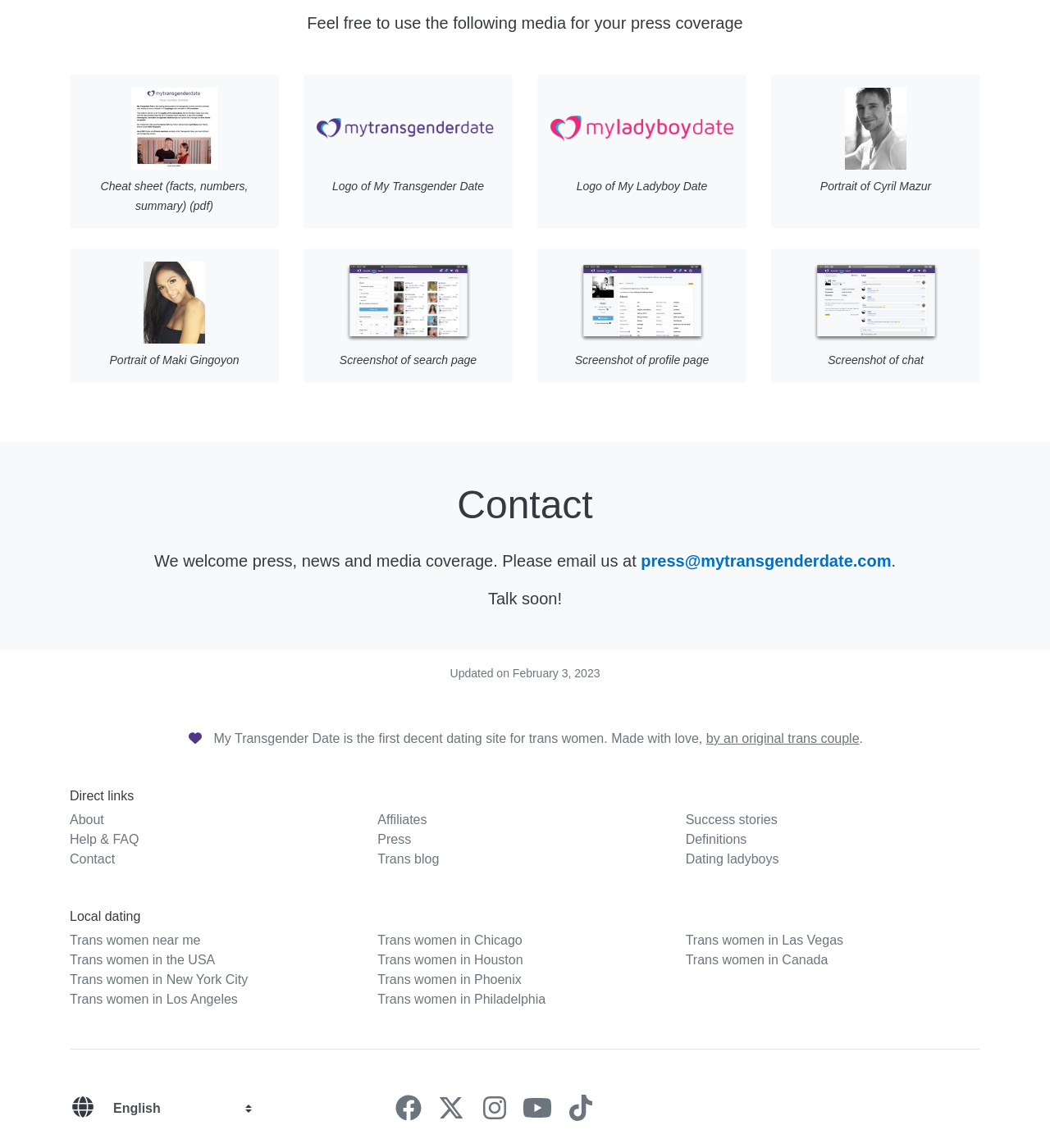Identify the bounding box coordinates of the clickable region required to complete the instruction: "Email us at press@mytransgenderdate.com". The coordinates should be given as four float numbers within the range of 0 and 1, i.e., [left, top, right, bottom].

[0.61, 0.481, 0.849, 0.496]